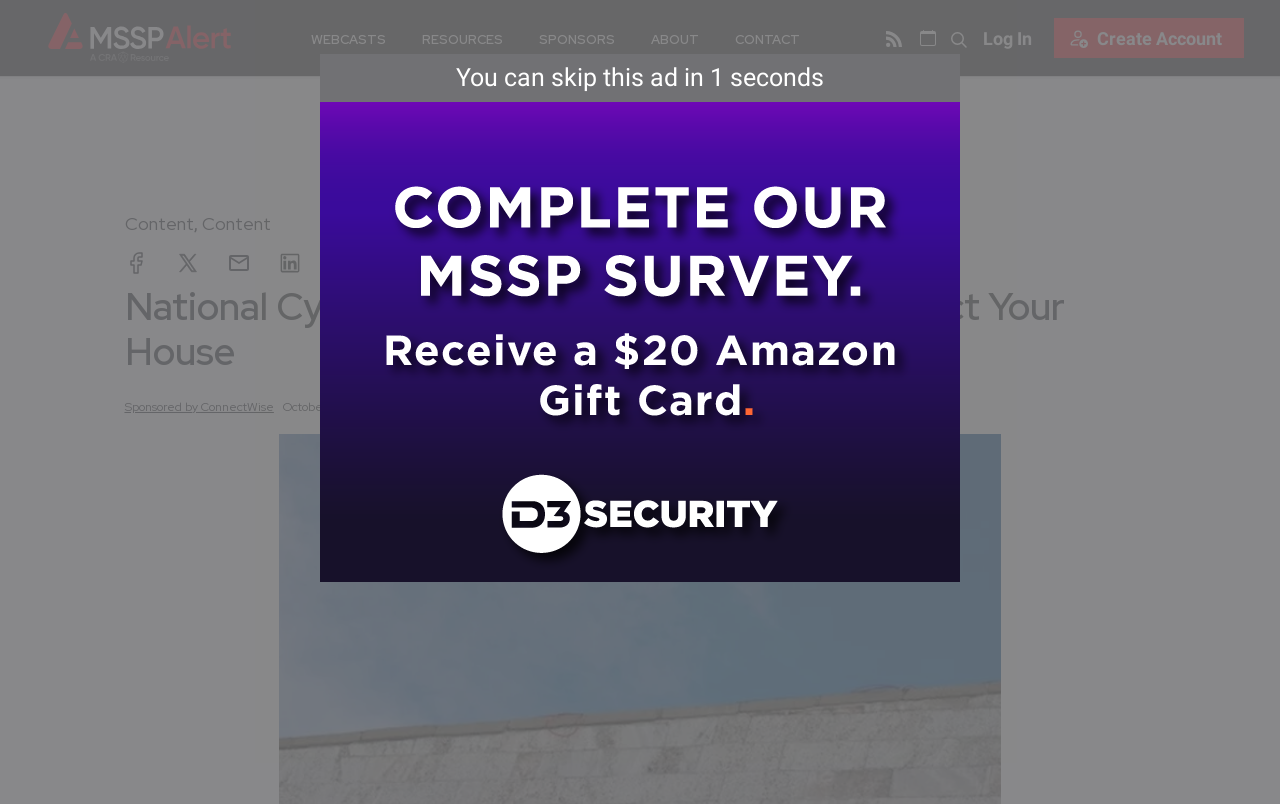Identify the coordinates of the bounding box for the element that must be clicked to accomplish the instruction: "Share the article on Facebook".

[0.097, 0.312, 0.116, 0.341]